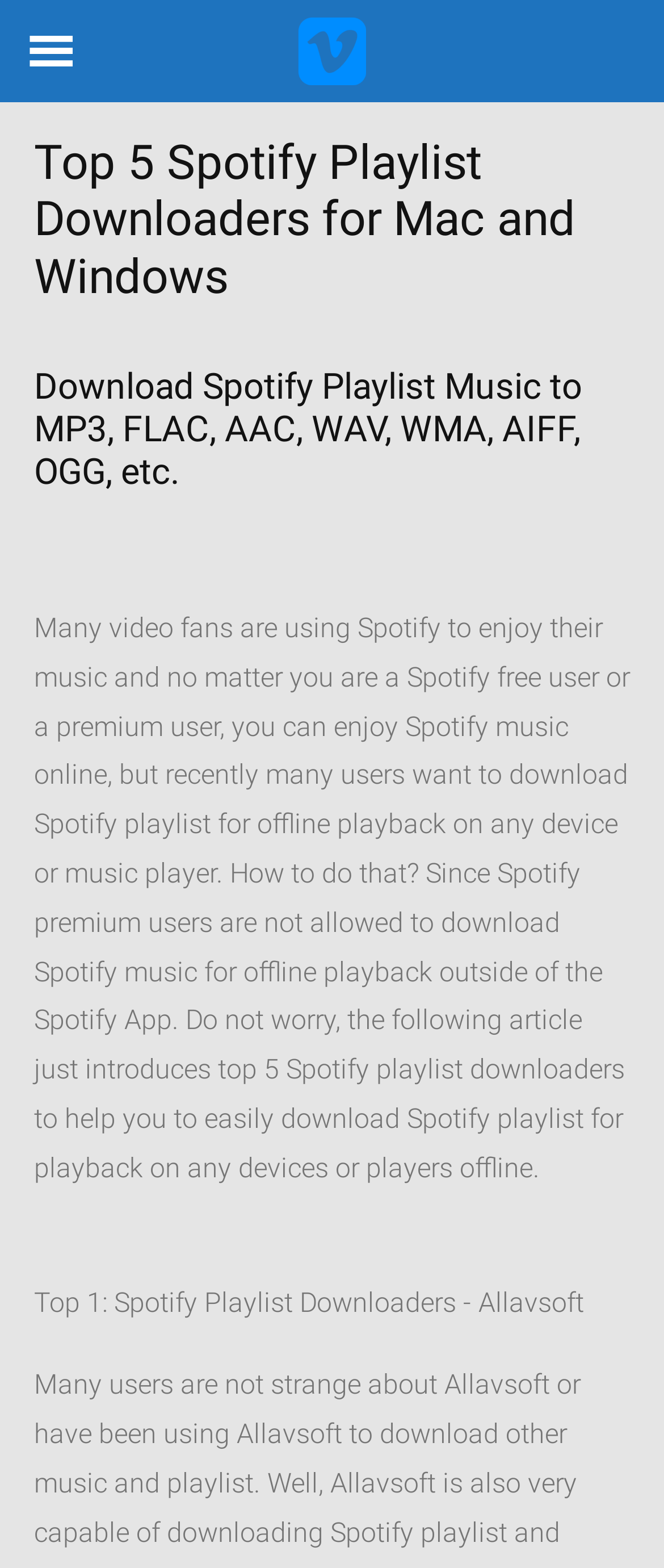Identify the bounding box coordinates for the UI element described by the following text: "215-968-9000". Provide the coordinates as four float numbers between 0 and 1, in the format [left, top, right, bottom].

None